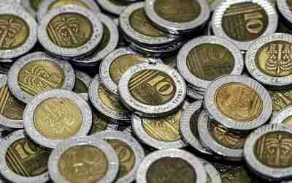What is the relevance of the image to the accompanying articles?
Please provide a comprehensive and detailed answer to the question.

The image is relevant to discussions surrounding money transfers and banking in Israel, as it depicts the currency used in the country, which is essential for understanding financial transactions and establishing banking practices in Israel.